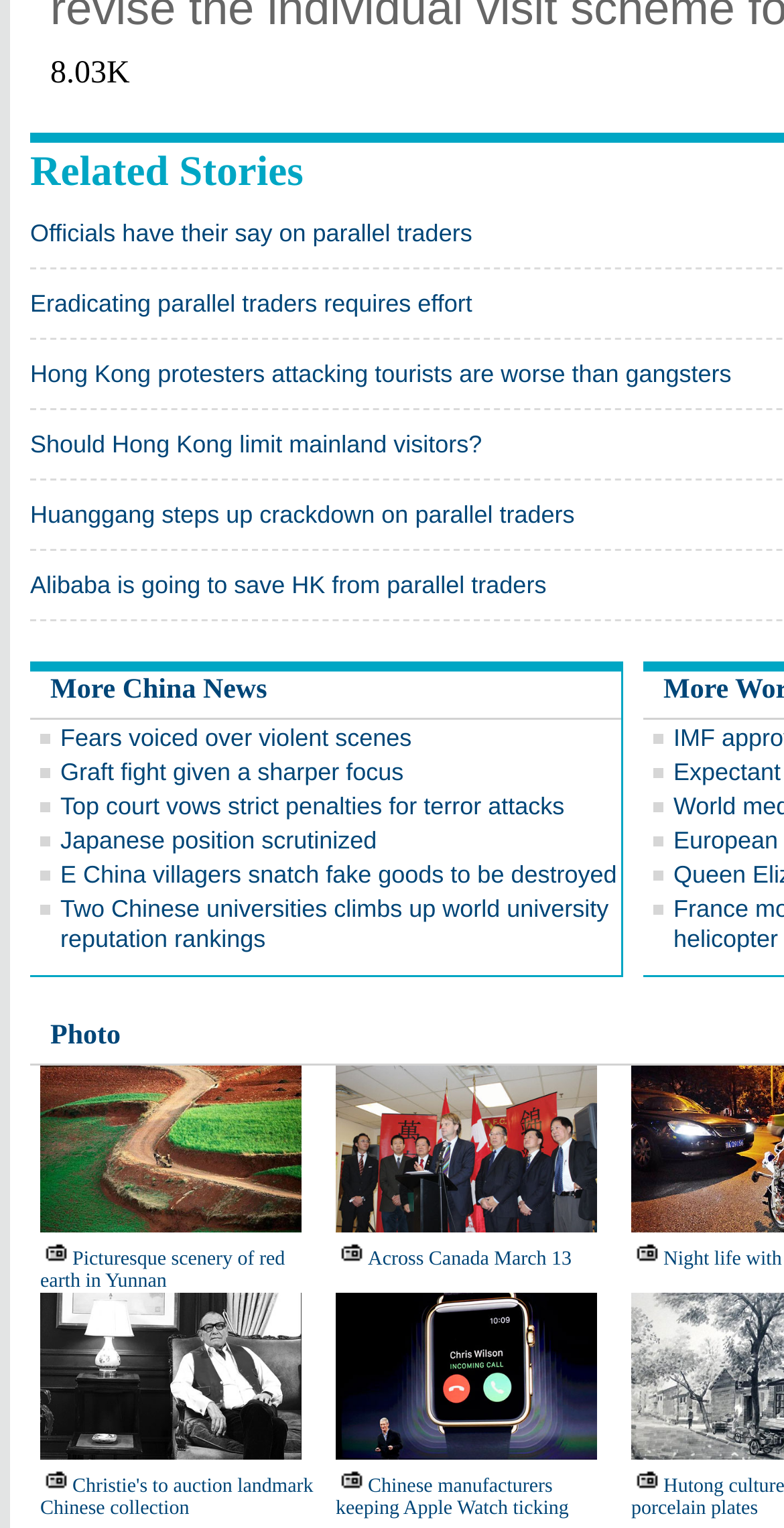How many images are there in the webpage?
Give a one-word or short-phrase answer derived from the screenshot.

7